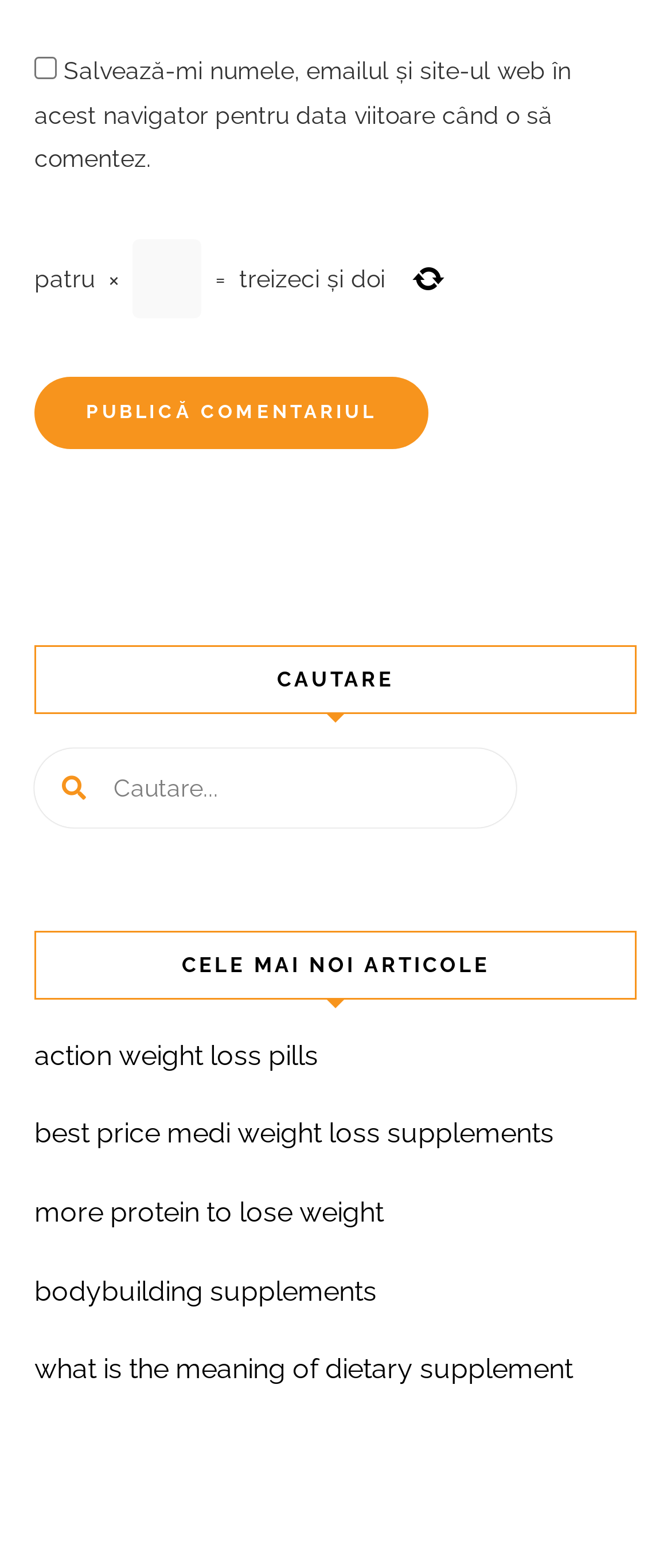Please reply to the following question using a single word or phrase: 
What is the mathematical operation being performed in the textbox?

Multiplication